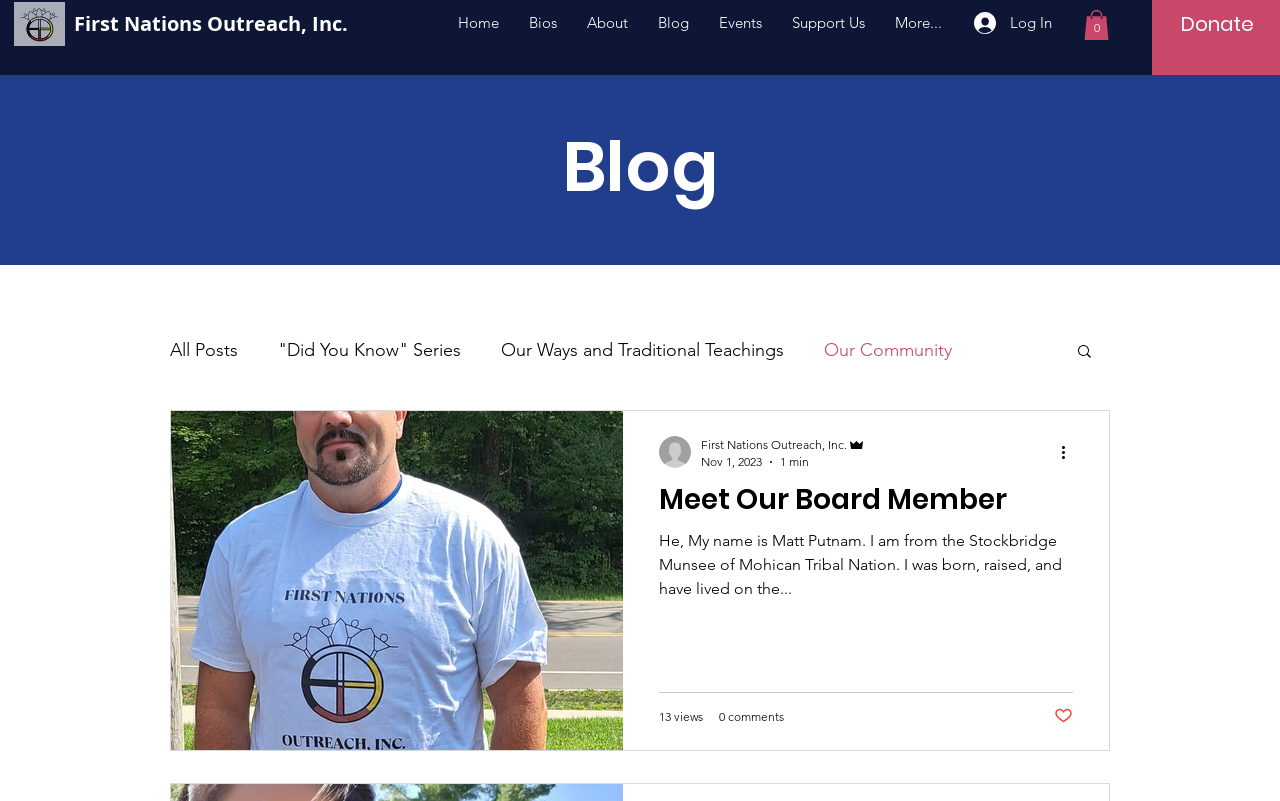Summarize the contents and layout of the webpage in detail.

The webpage is titled "Our Community" and features a logo at the top left corner. Below the logo, there is a link to "First Nations Outreach, Inc." followed by a navigation menu with links to "Home", "Bios", "About", "Blog", "Events", "Support Us", and "More...". 

To the right of the navigation menu, there are two buttons: "Log In" and "Cart with 0 items". A "Donate" link is located at the top right corner.

The main content of the page is divided into two sections. The left section has a heading "Blog" and a navigation menu with links to different blog categories, including "All Posts", "Did You Know" Series", "Our Ways and Traditional Teachings", and "Our Community". Below the navigation menu, there is a search button.

The right section features an article titled "Meet Our Board Member" with a large image above the text. The article includes a link to the writer's picture, the writer's name "First Nations Outreach, Inc. Admin", and the date "Nov 1, 2023". There is also a "More actions" button and a link to read the full article. The article text describes the writer, Matt Putnam, who is from the Stockbridge Munsee of Mohican Tribal Nation. The article also displays the number of views and comments.